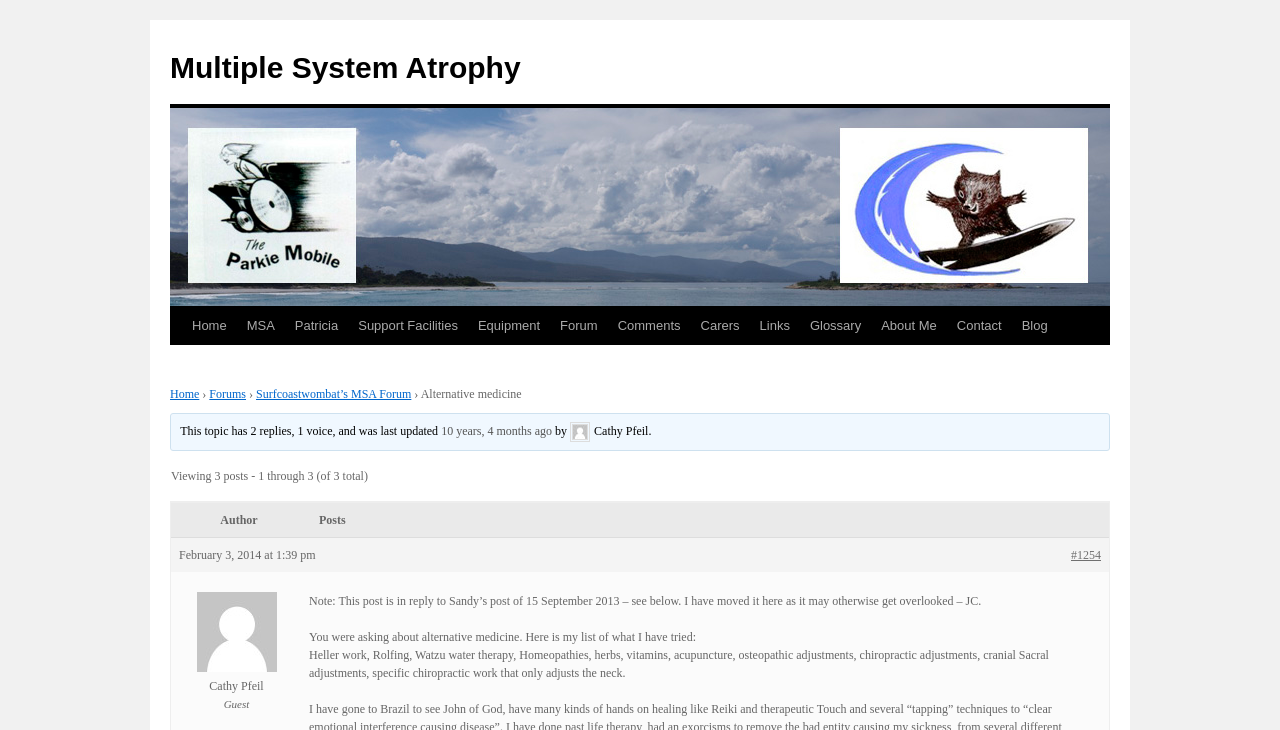Specify the bounding box coordinates of the area to click in order to follow the given instruction: "Read the post from Cathy Pfeil."

[0.164, 0.93, 0.206, 0.949]